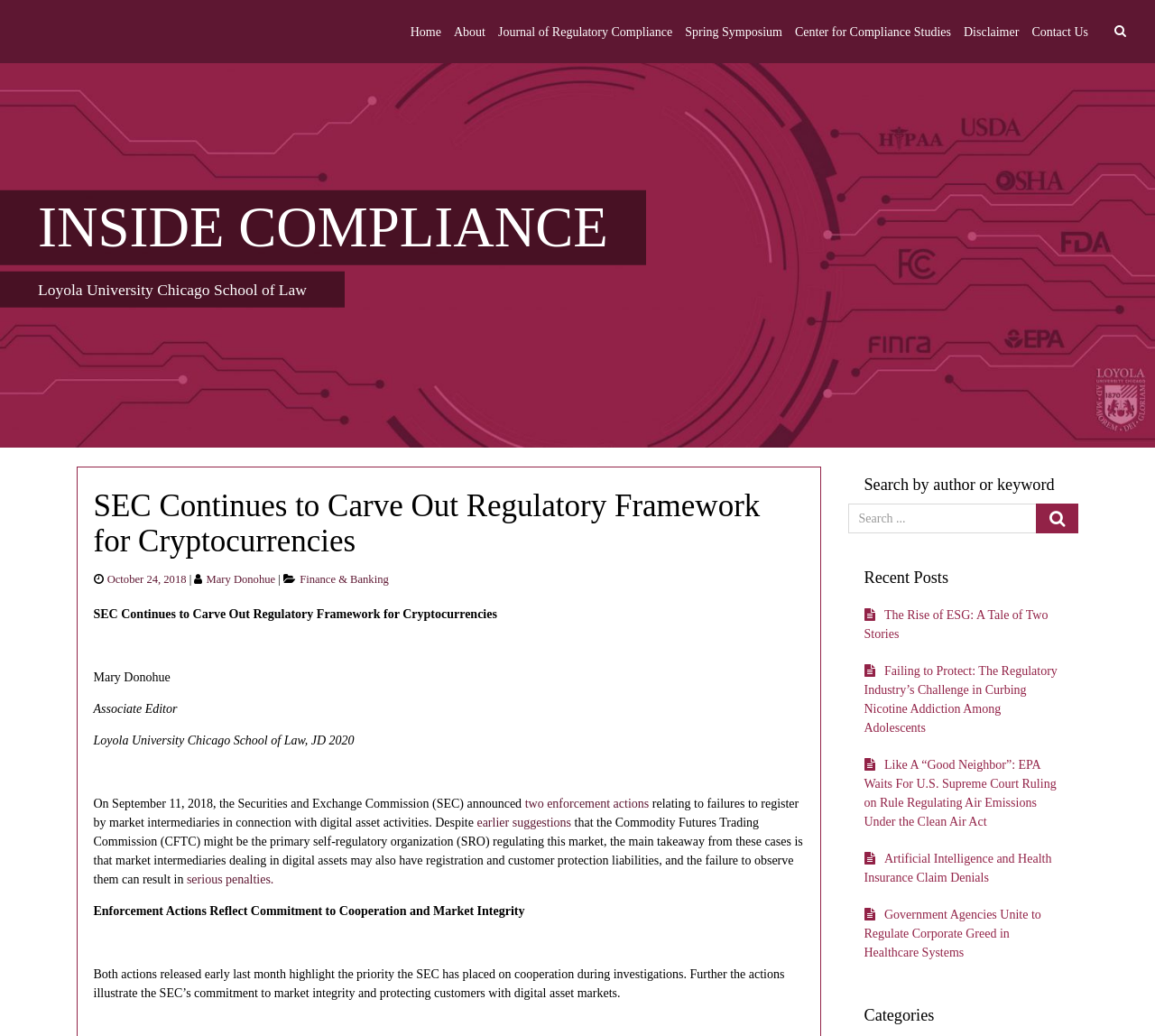Please identify the bounding box coordinates of the region to click in order to complete the given instruction: "View the recent post about The Rise of ESG: A Tale of Two Stories". The coordinates should be four float numbers between 0 and 1, i.e., [left, top, right, bottom].

[0.748, 0.587, 0.907, 0.618]